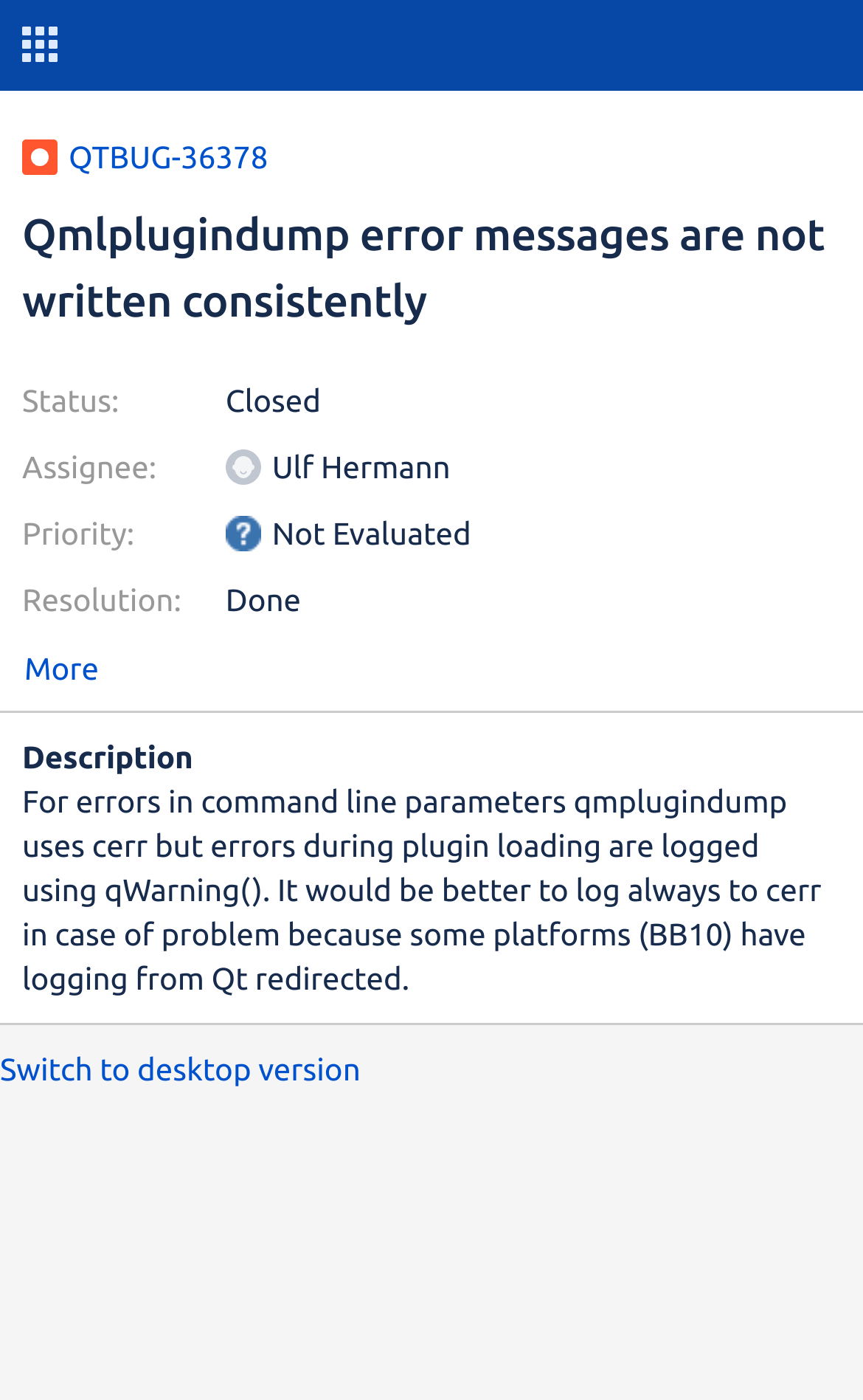Look at the image and write a detailed answer to the question: 
What is the priority of this bug?

I determined the answer by looking at the 'Priority:' label and its corresponding value 'Not Evaluated' which is located below the heading 'Qmlplugindump error messages are not written consistently'.